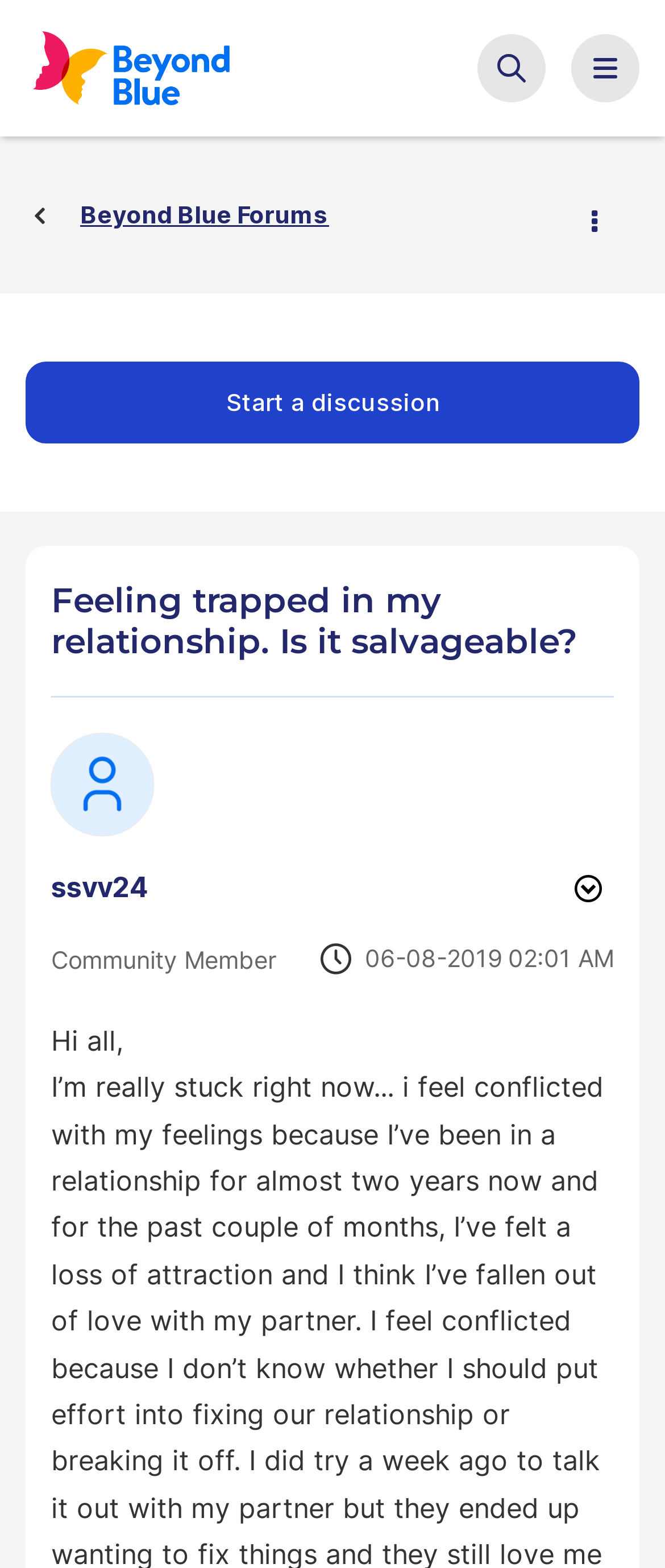Identify the first-level heading on the webpage and generate its text content.

Feeling trapped in my relationship. Is it salvageable?